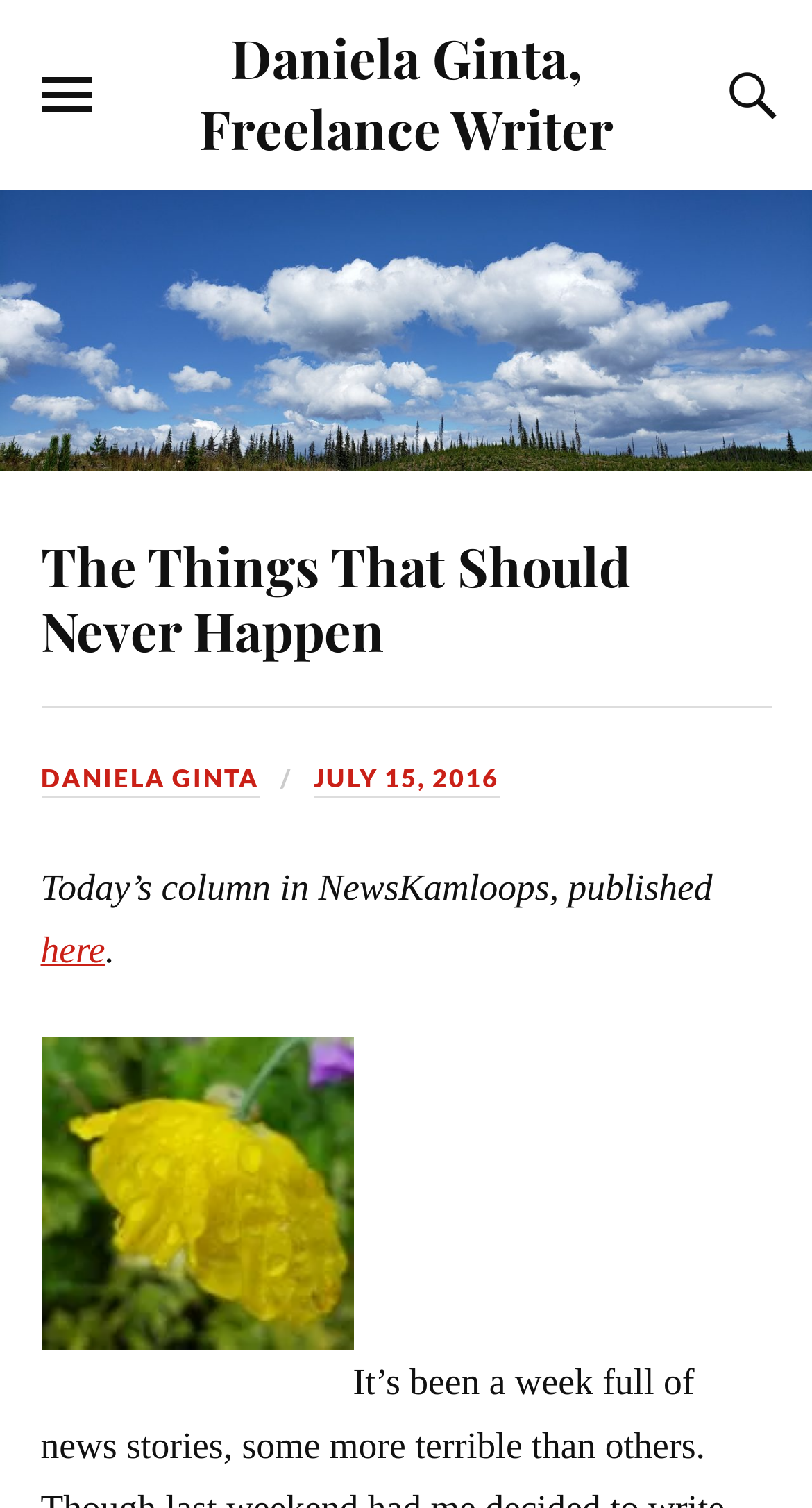Using a single word or phrase, answer the following question: 
What can be toggled in the top right corner?

Search field